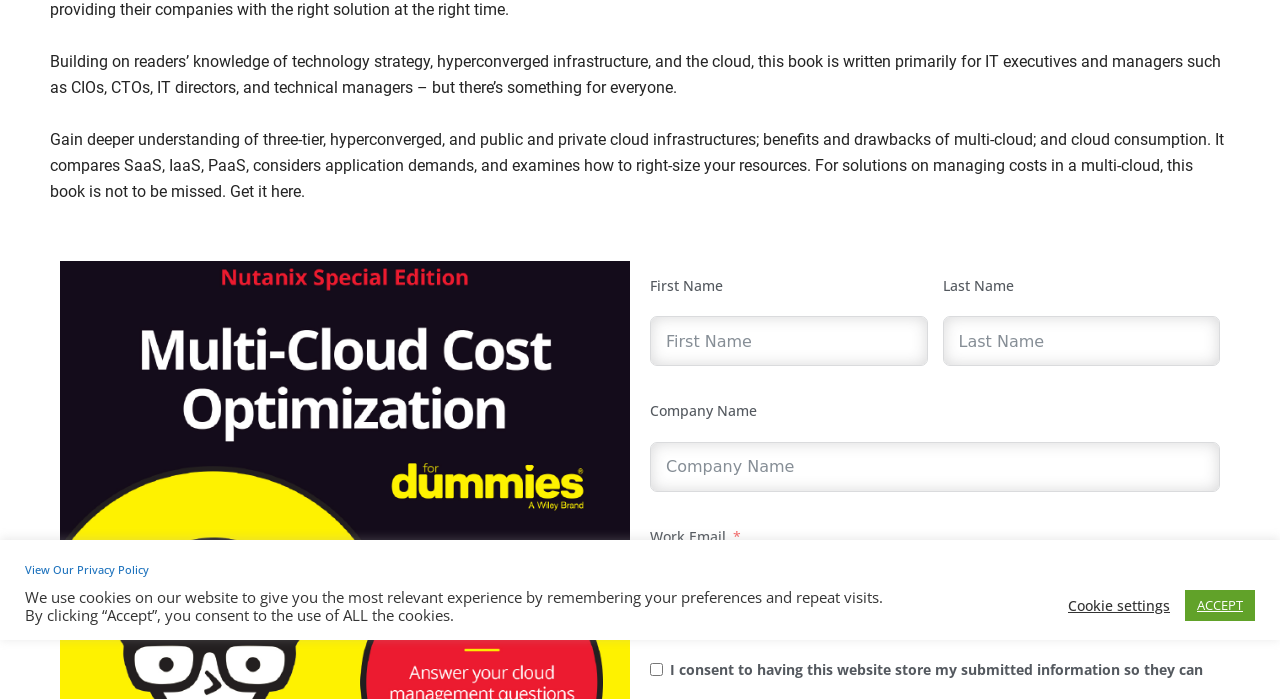From the element description: "ACCEPT", extract the bounding box coordinates of the UI element. The coordinates should be expressed as four float numbers between 0 and 1, in the order [left, top, right, bottom].

[0.926, 0.844, 0.98, 0.888]